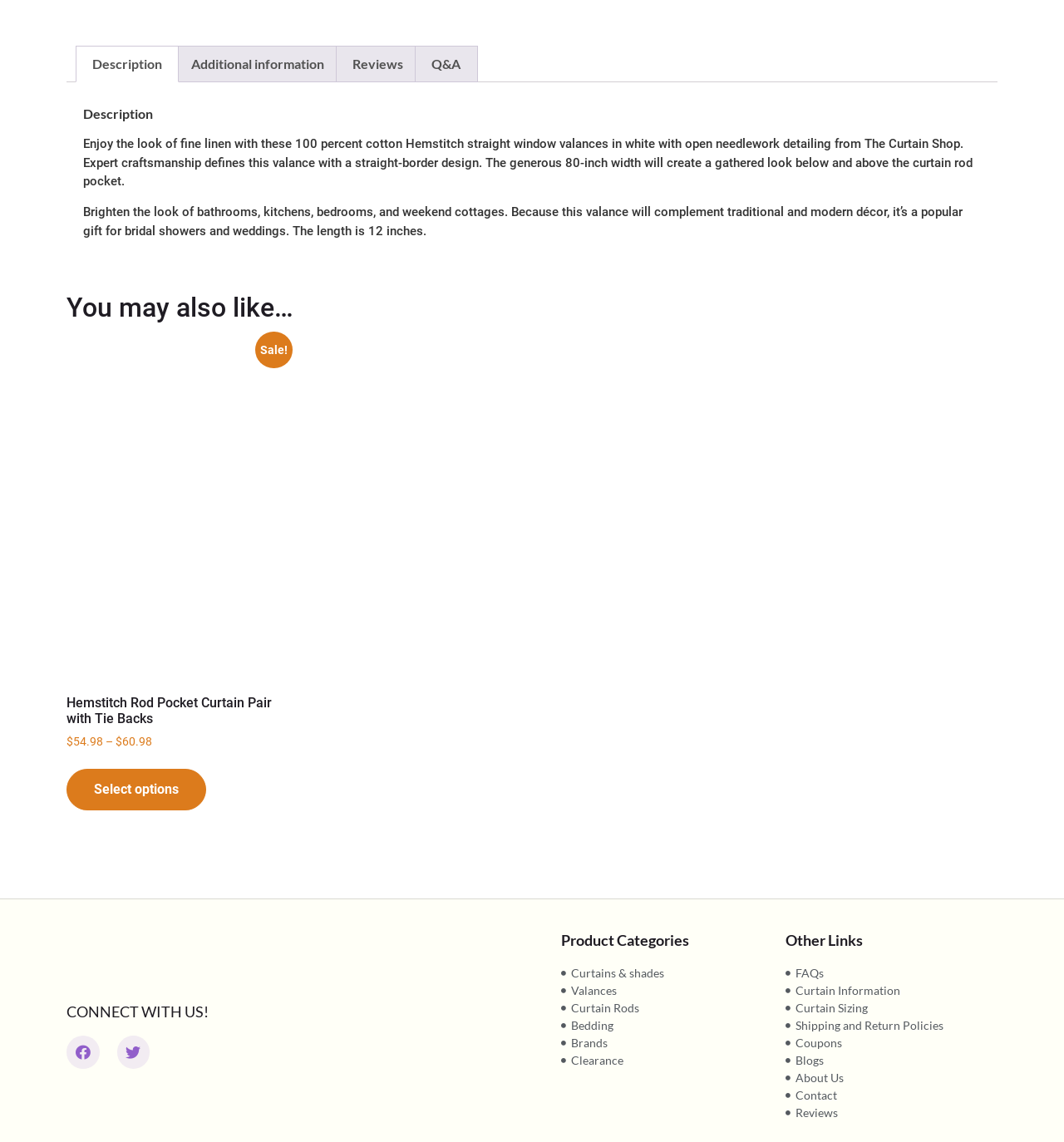Please give a succinct answer to the question in one word or phrase:
What is the width of the Hemstitch straight window valances?

80 inches